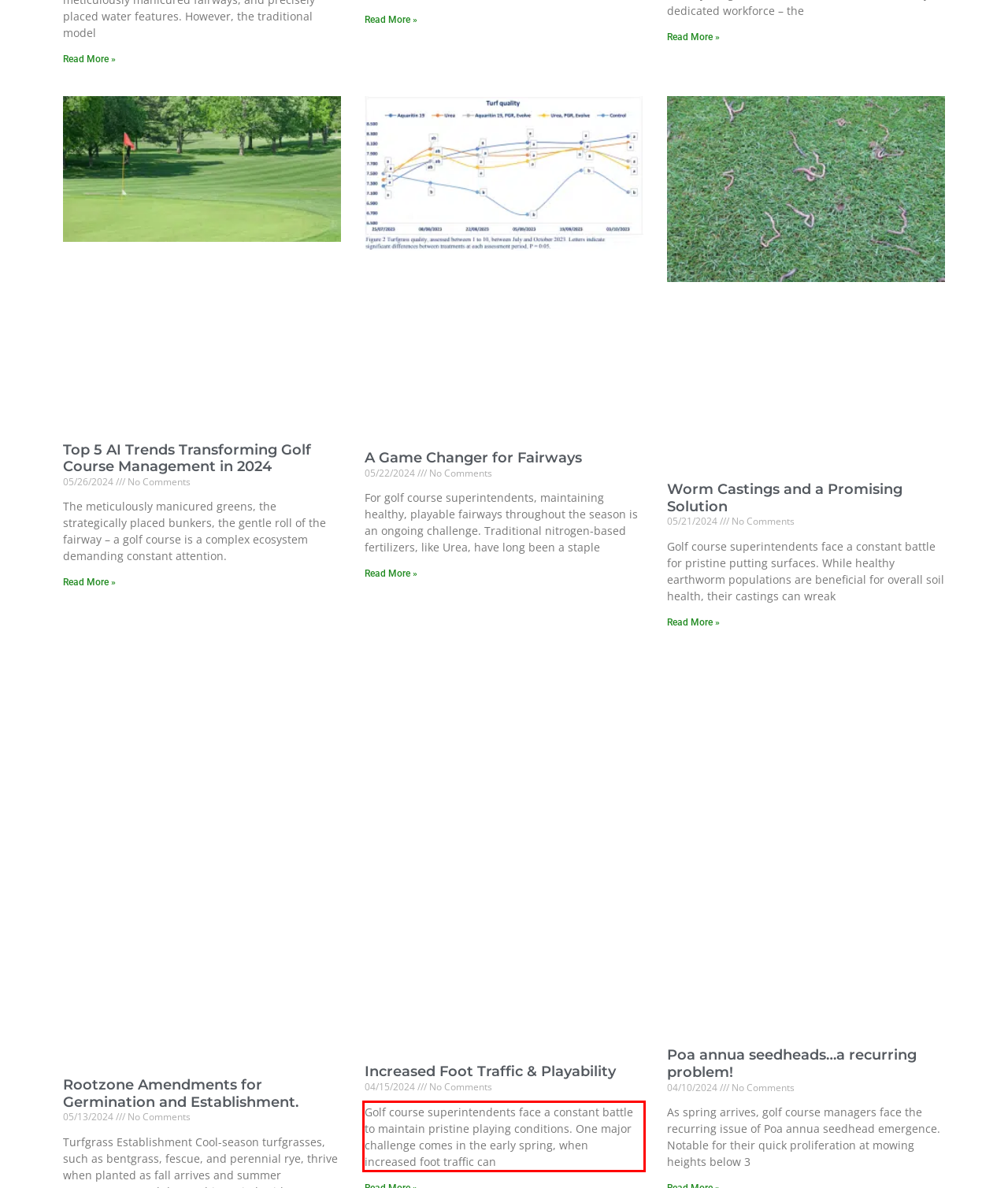Analyze the screenshot of the webpage and extract the text from the UI element that is inside the red bounding box.

Golf course superintendents face a constant battle to maintain pristine playing conditions. One major challenge comes in the early spring, when increased foot traffic can